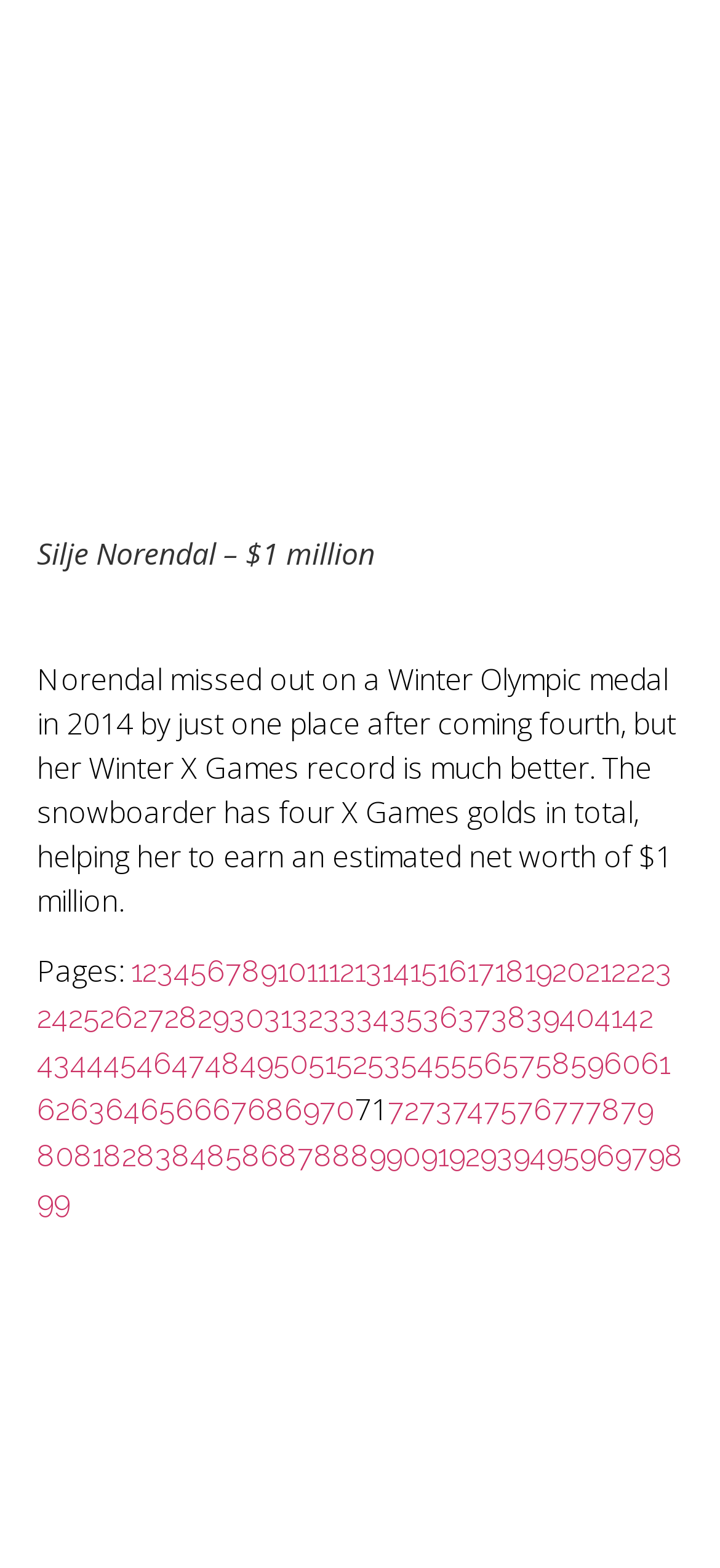How many pages are there in total?
Answer the question with just one word or phrase using the image.

70